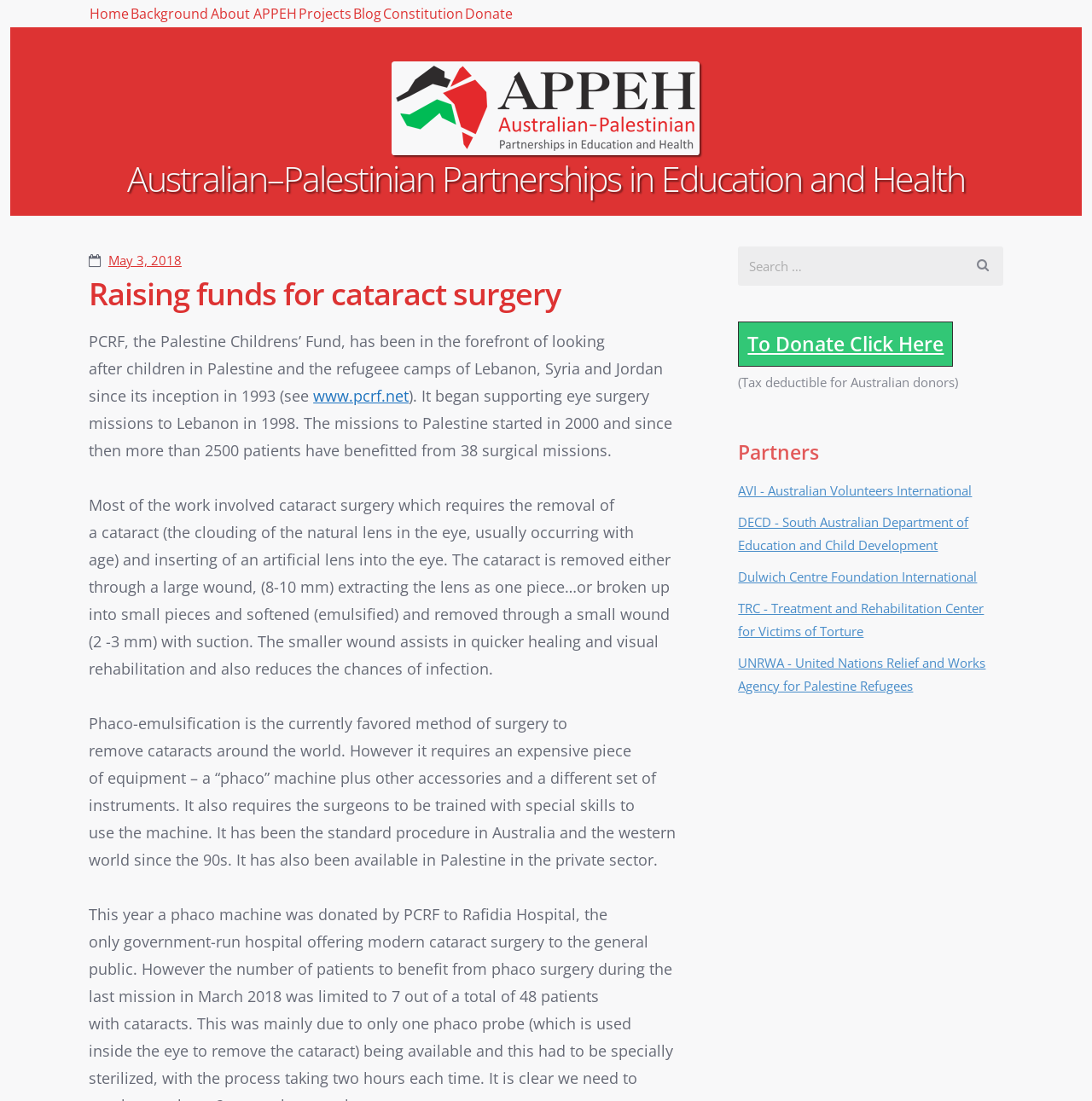What is the organization's main focus?
Please provide a detailed answer to the question.

Based on the webpage content, I can see that the organization is focused on raising funds for cataract surgery, which is evident from the heading 'Raising funds for cataract surgery' and the detailed description of the surgery process.